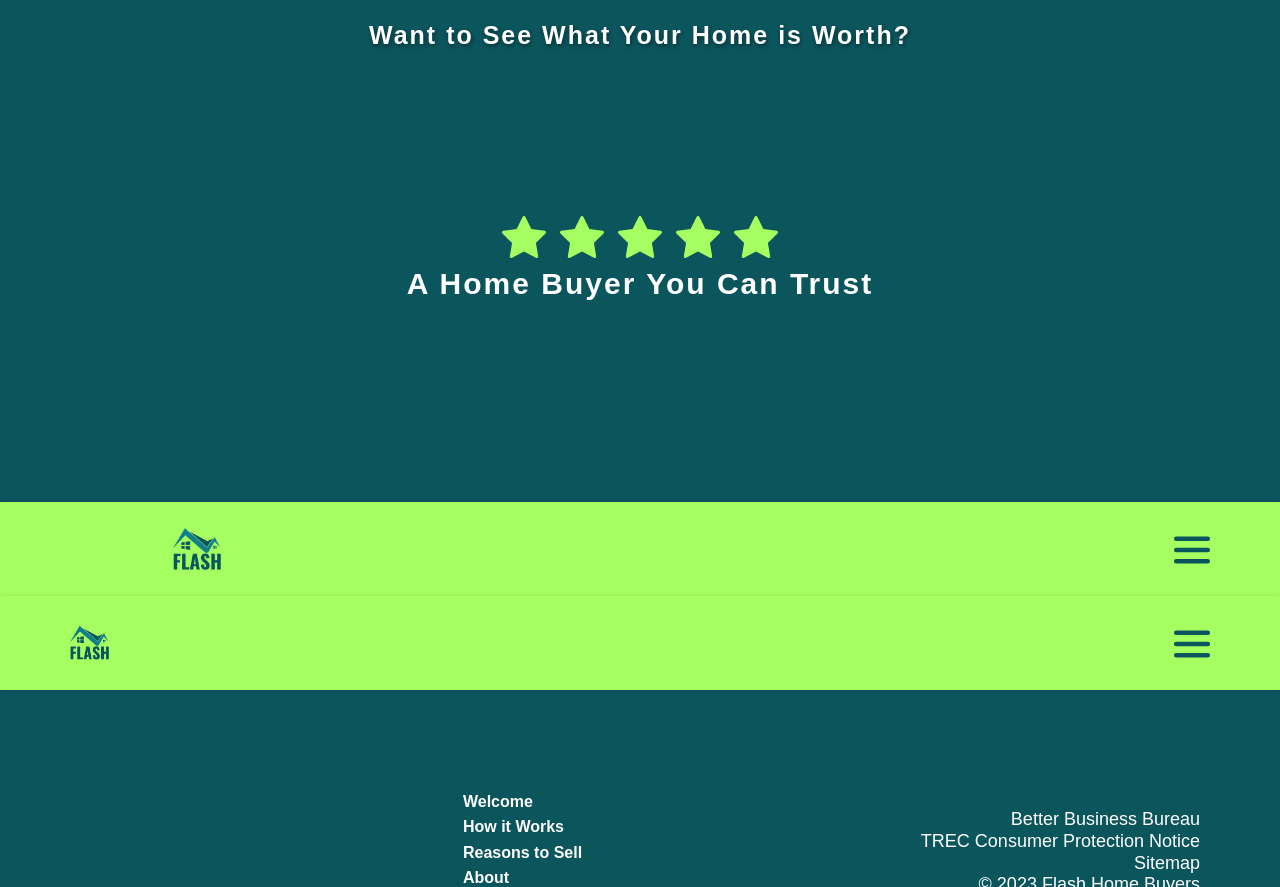Consider the image and give a detailed and elaborate answer to the question: 
What is the purpose of the webpage?

I inferred this by looking at the prominent link 'GET YOUR CASH OFFER' and the heading 'Want to See What Your Home is Worth?', which suggests that the webpage is related to real estate and provides a service to get a cash offer for a home.